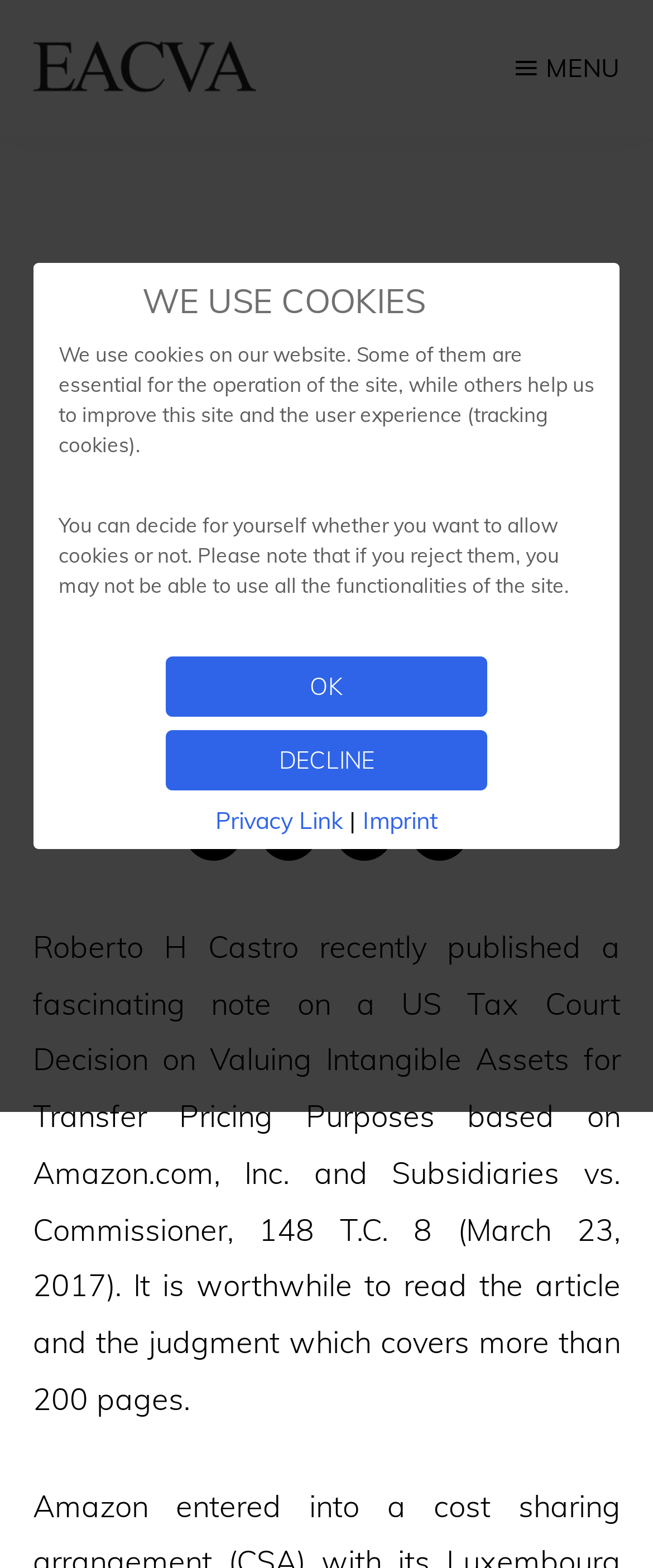How many links are there in the footer?
Answer the question with just one word or phrase using the image.

3